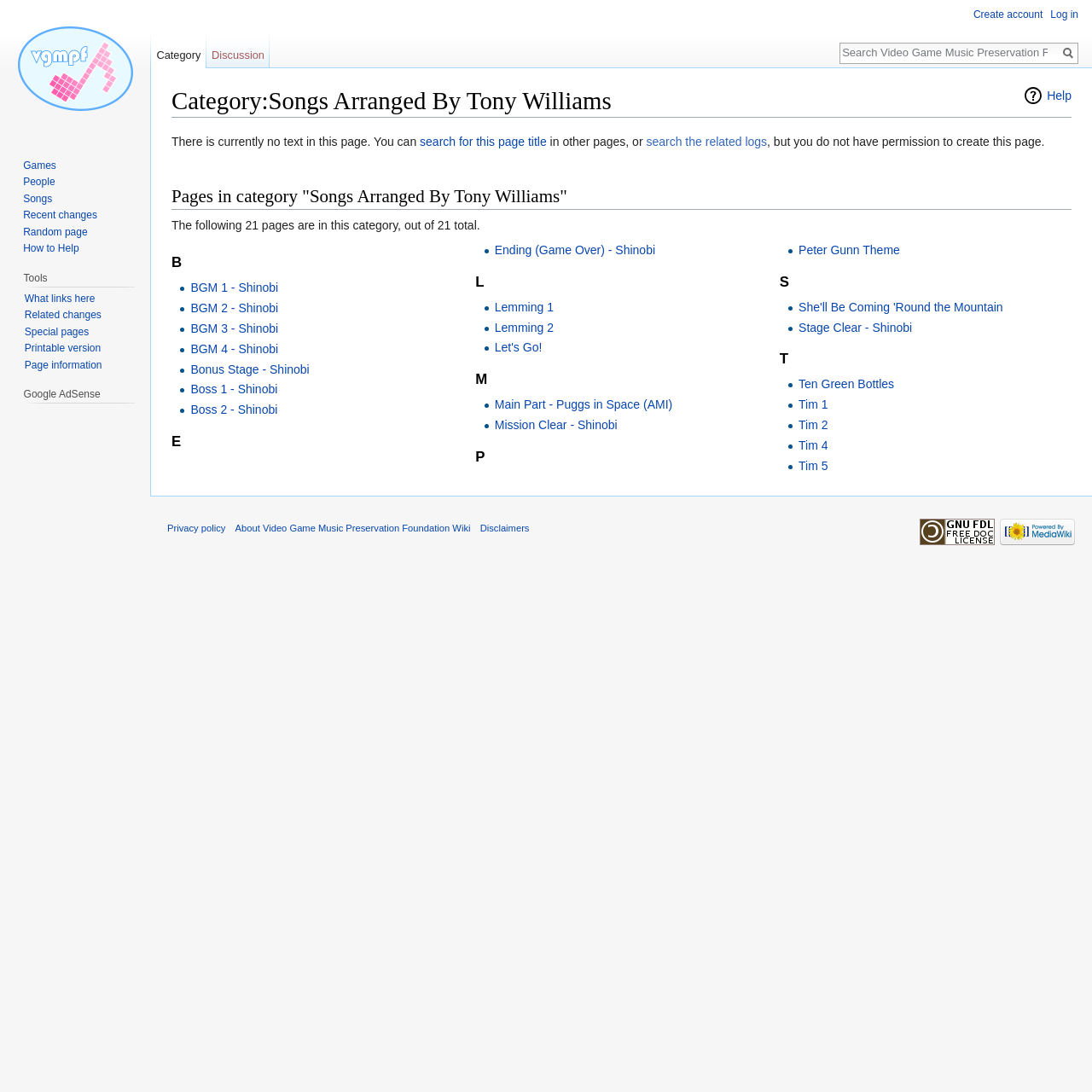Determine the main headline of the webpage and provide its text.

Category:Songs Arranged By Tony Williams